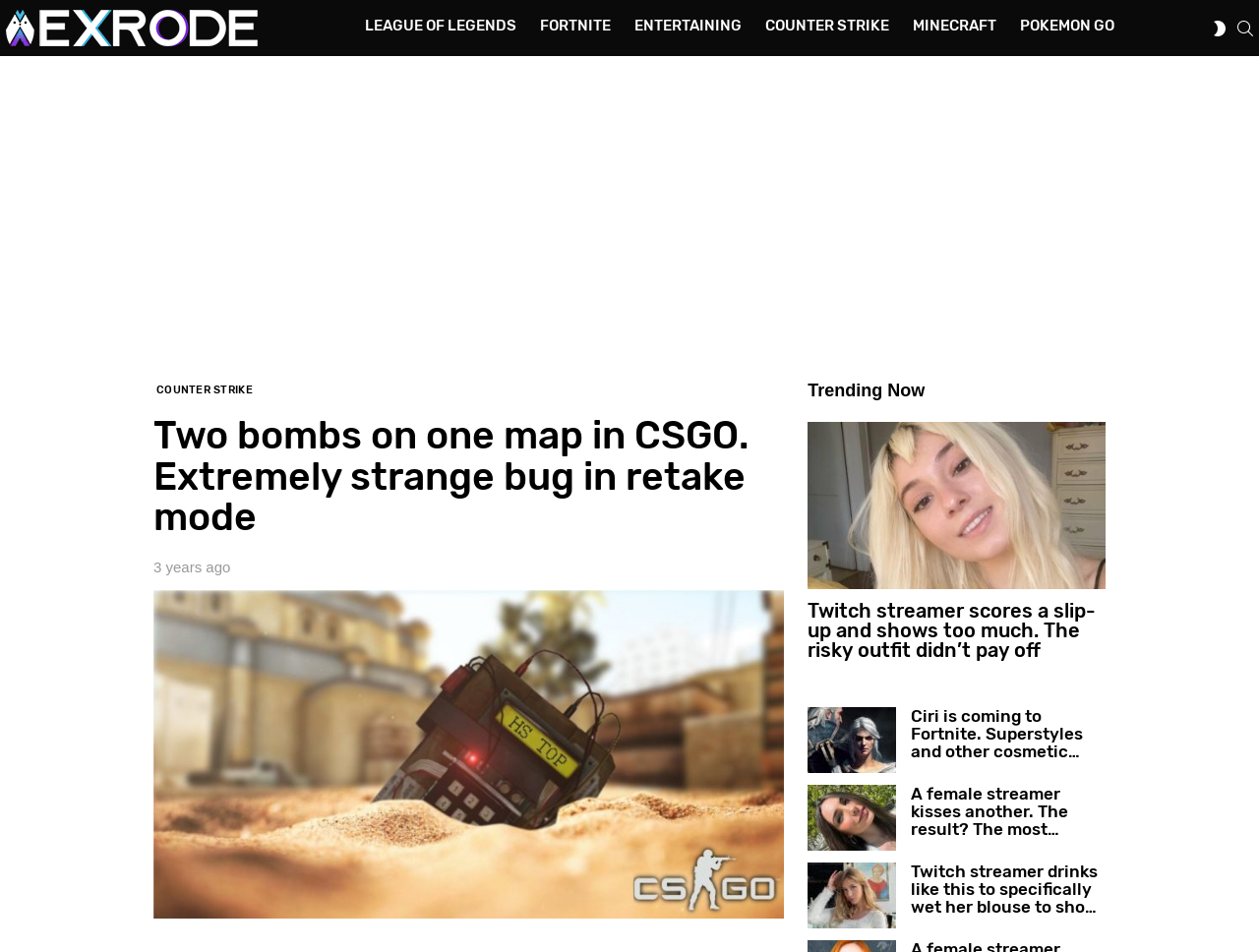What is the name of the website?
Look at the image and provide a detailed response to the question.

The name of the website can be found at the top left corner of the webpage, where it says 'Exrode.com' in a link format.